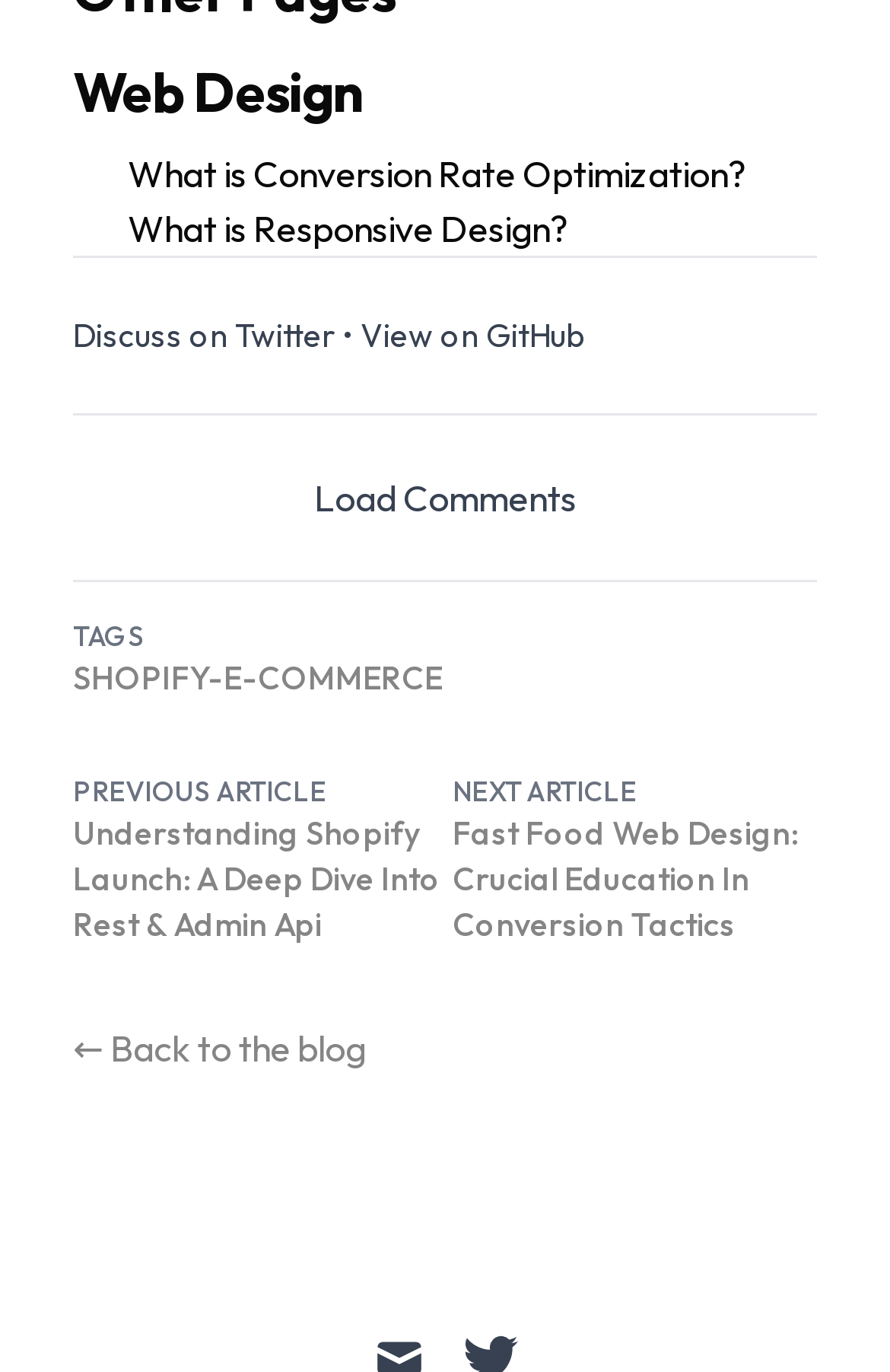Identify the bounding box coordinates for the element you need to click to achieve the following task: "Click on 'What is Conversion Rate Optimization?'". The coordinates must be four float values ranging from 0 to 1, formatted as [left, top, right, bottom].

[0.144, 0.11, 0.838, 0.143]